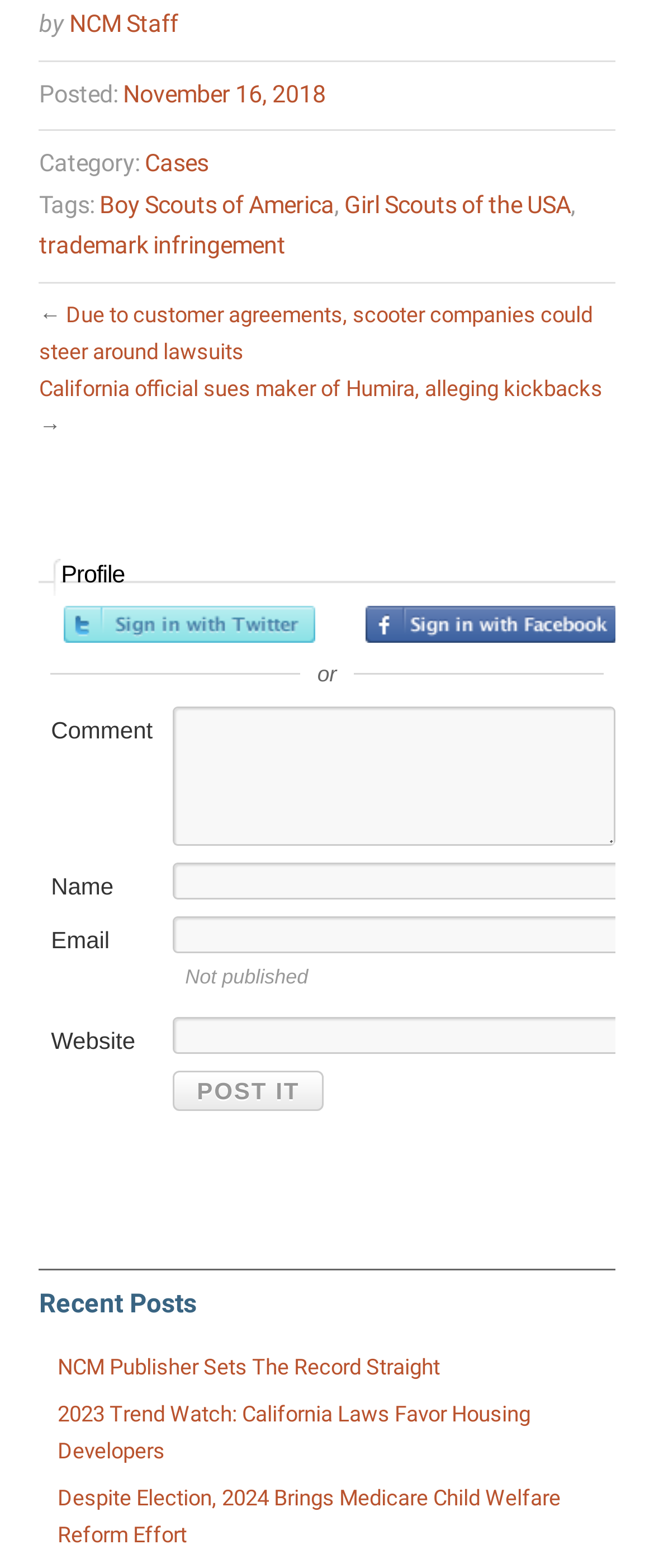Find the bounding box coordinates for the area that should be clicked to accomplish the instruction: "Click on the 'Cases' category".

[0.222, 0.095, 0.319, 0.114]